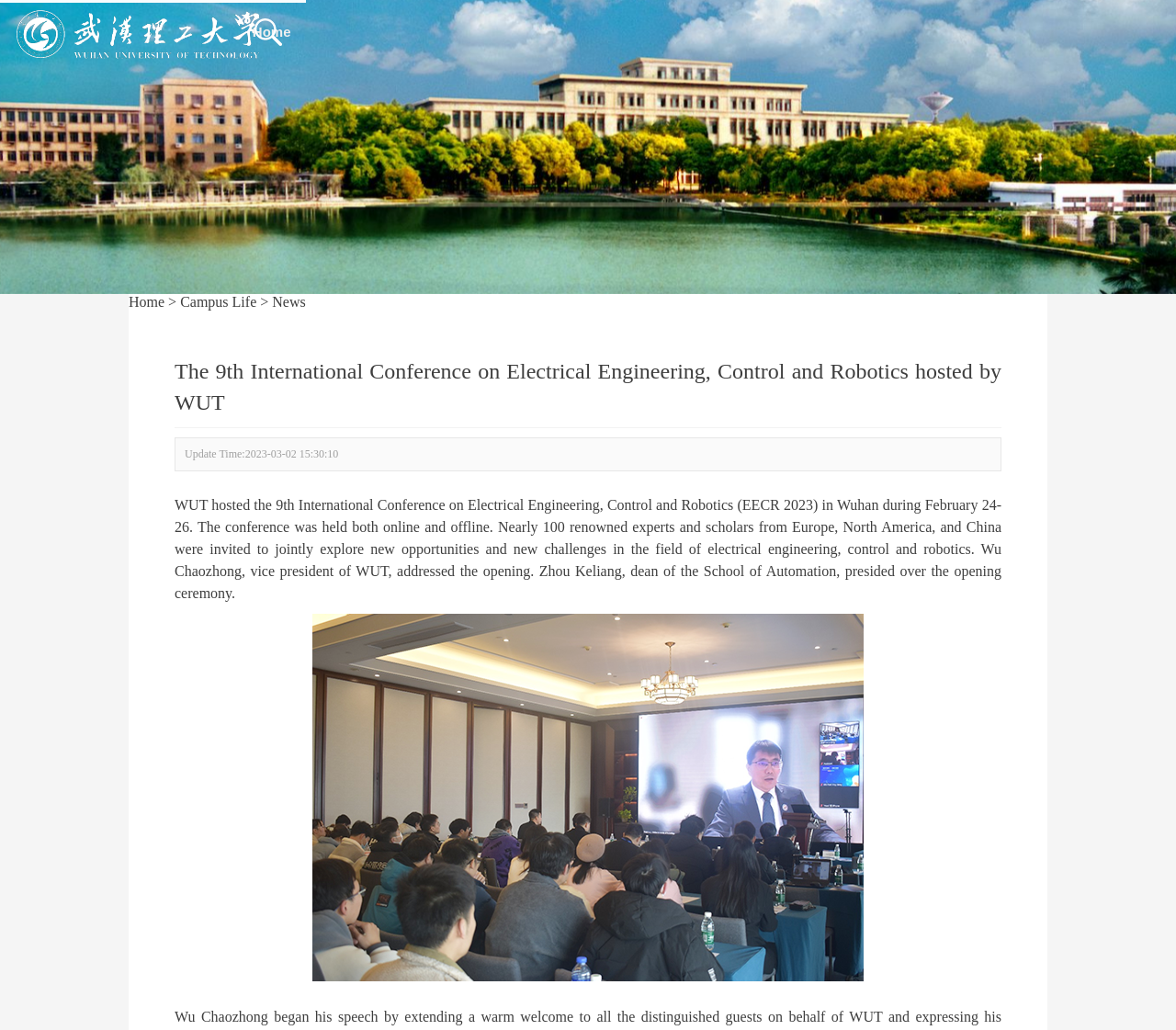Who addressed the opening of the conference?
Using the image, answer in one word or phrase.

Wu Chaozhong